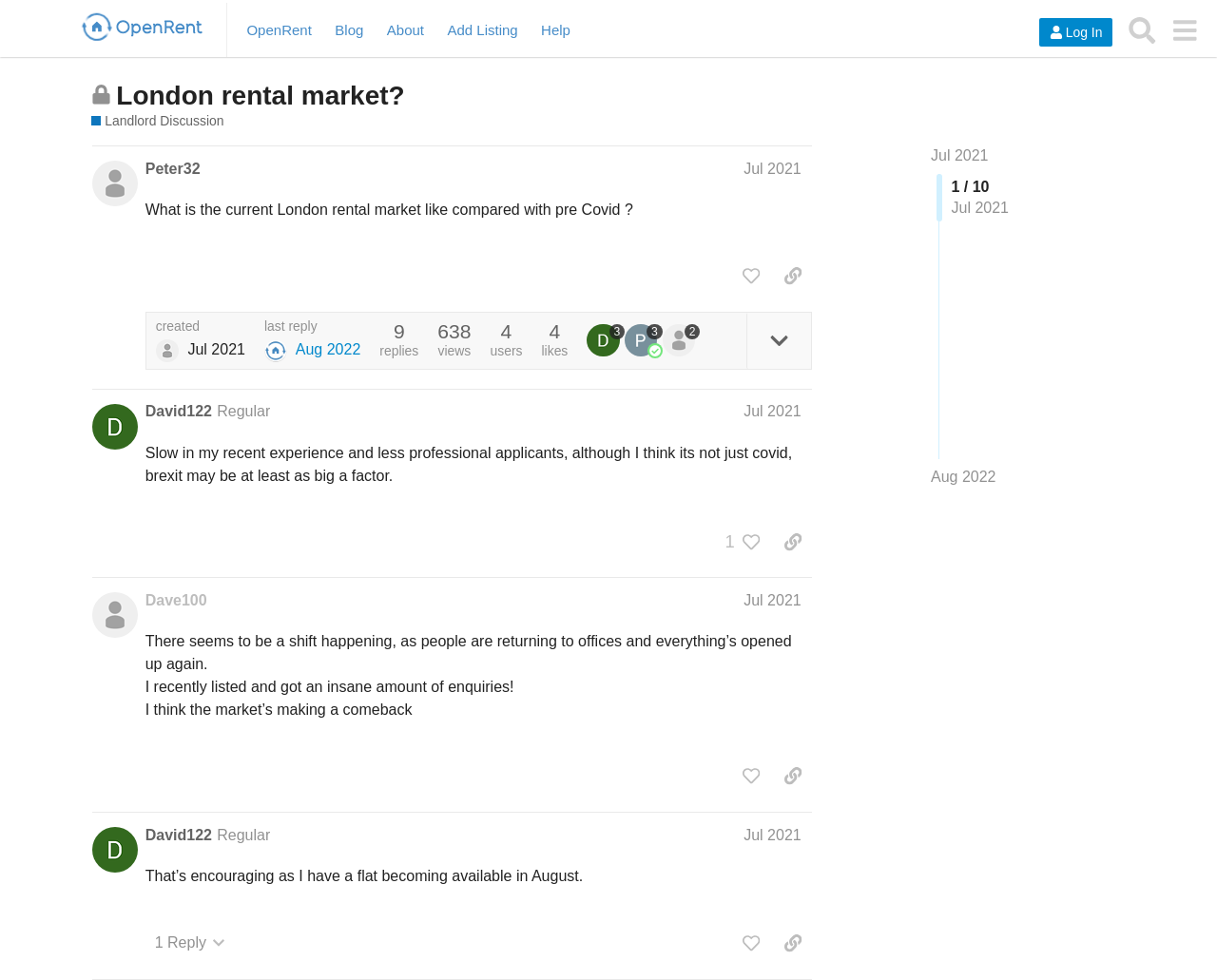Create a detailed summary of all the visual and textual information on the webpage.

This webpage appears to be a discussion forum, specifically a landlord discussion board on the OpenRent Community website. At the top of the page, there are several links to navigate to different sections of the website, including "Blog", "About", "Add Listing", and "Help". 

Below the navigation links, there is a header section with a login button and a search button, both of which have accompanying icons. 

The main content of the page is a discussion thread titled "London rental market?" with multiple posts from different users. Each post is contained within a region and includes the user's name, the date and time of the post, and the post's content. The posts are arranged in a vertical sequence, with the most recent post at the top.

The first post, from user "Peter32", asks about the current state of the London rental market compared to pre-Covid times. Below this post, there are several buttons and links, including a "like" button, a "copy link" button, and a link to the user's profile.

The subsequent posts, from users "David122", "Dave100", and again "David122", respond to the initial question and share their own experiences with the rental market. Each post has a similar layout, with the user's name and date/time at the top, followed by the post's content and then the buttons and links.

Throughout the page, there are also various statistics and indicators, such as the number of replies, views, users, and likes for each post.